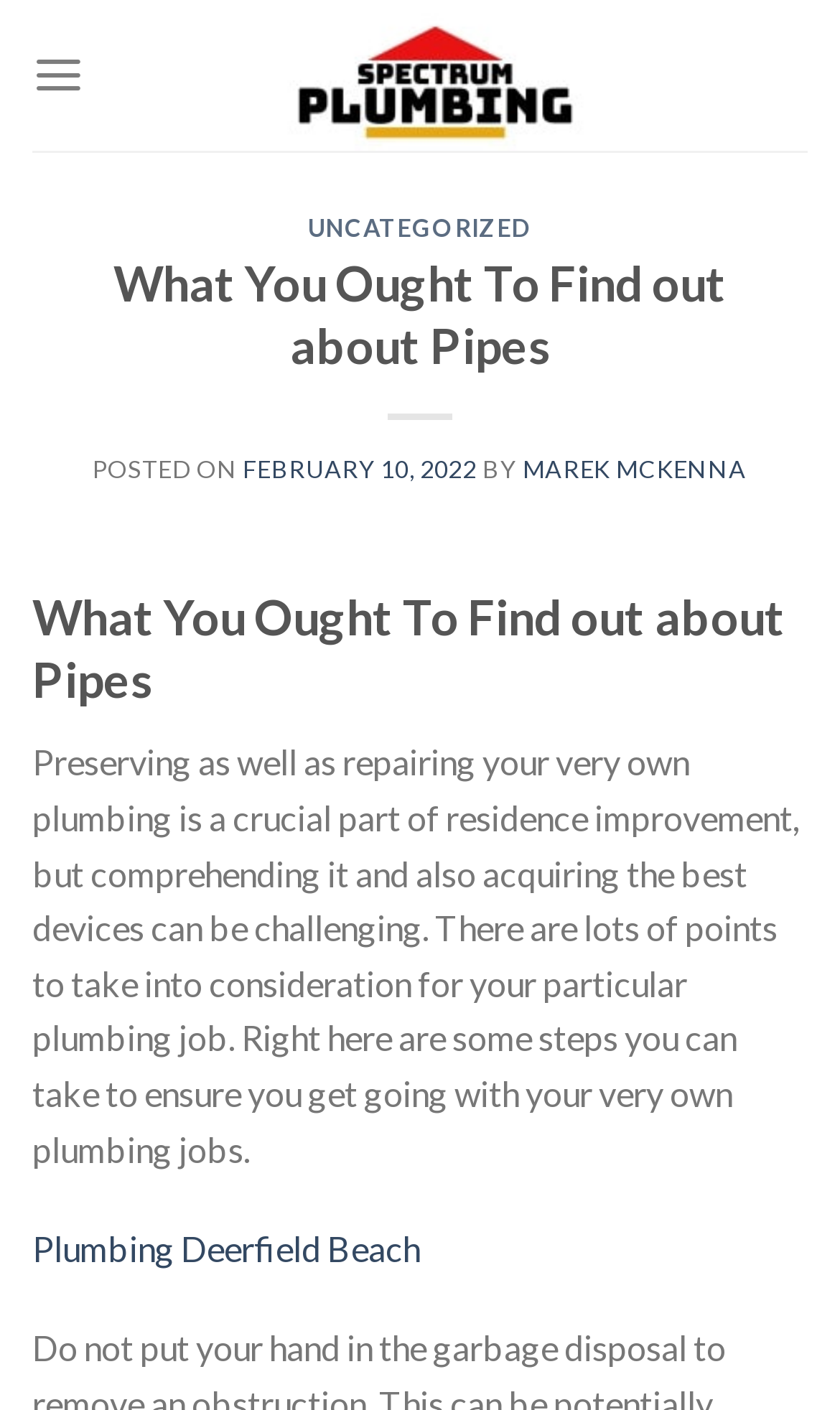Identify the bounding box for the given UI element using the description provided. Coordinates should be in the format (top-left x, top-left y, bottom-right x, bottom-right y) and must be between 0 and 1. Here is the description: February 10, 2022February 11, 2022

[0.289, 0.322, 0.567, 0.342]